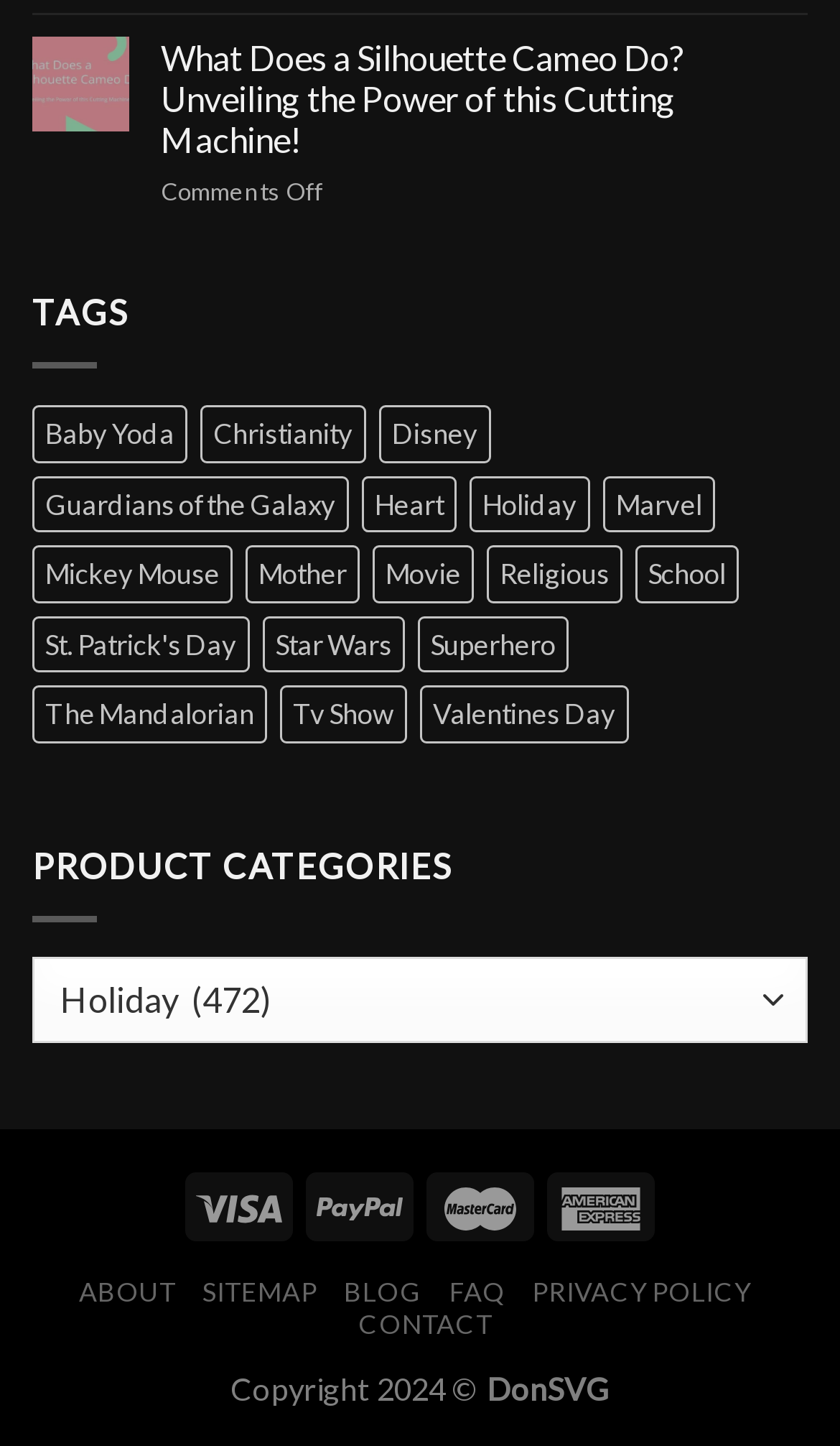Find the bounding box coordinates of the area that needs to be clicked in order to achieve the following instruction: "Contact the website administrator". The coordinates should be specified as four float numbers between 0 and 1, i.e., [left, top, right, bottom].

[0.426, 0.905, 0.586, 0.927]